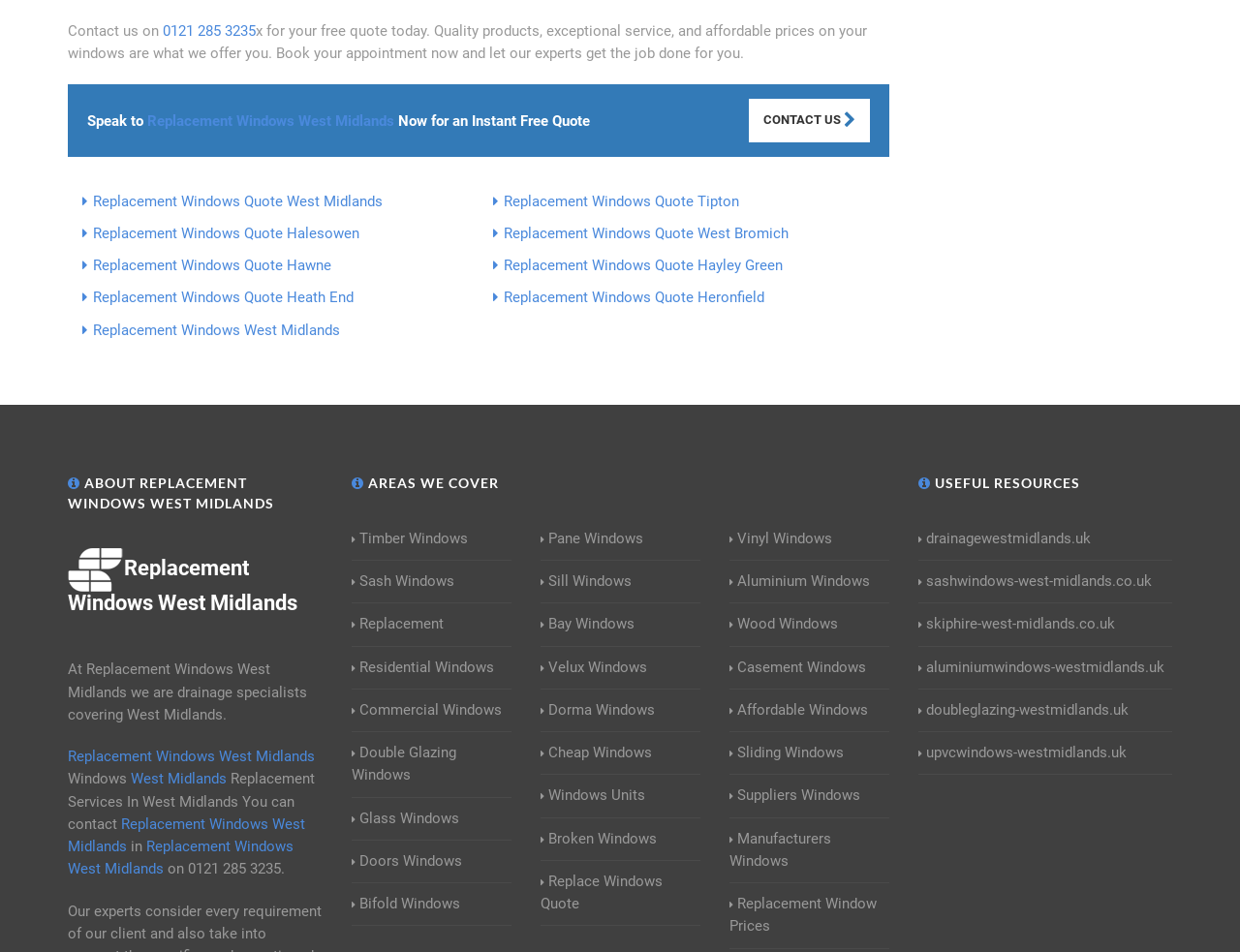Specify the bounding box coordinates of the area to click in order to execute this command: 'Learn more about replacement windows in West Midlands'. The coordinates should consist of four float numbers ranging from 0 to 1, and should be formatted as [left, top, right, bottom].

[0.075, 0.202, 0.309, 0.22]